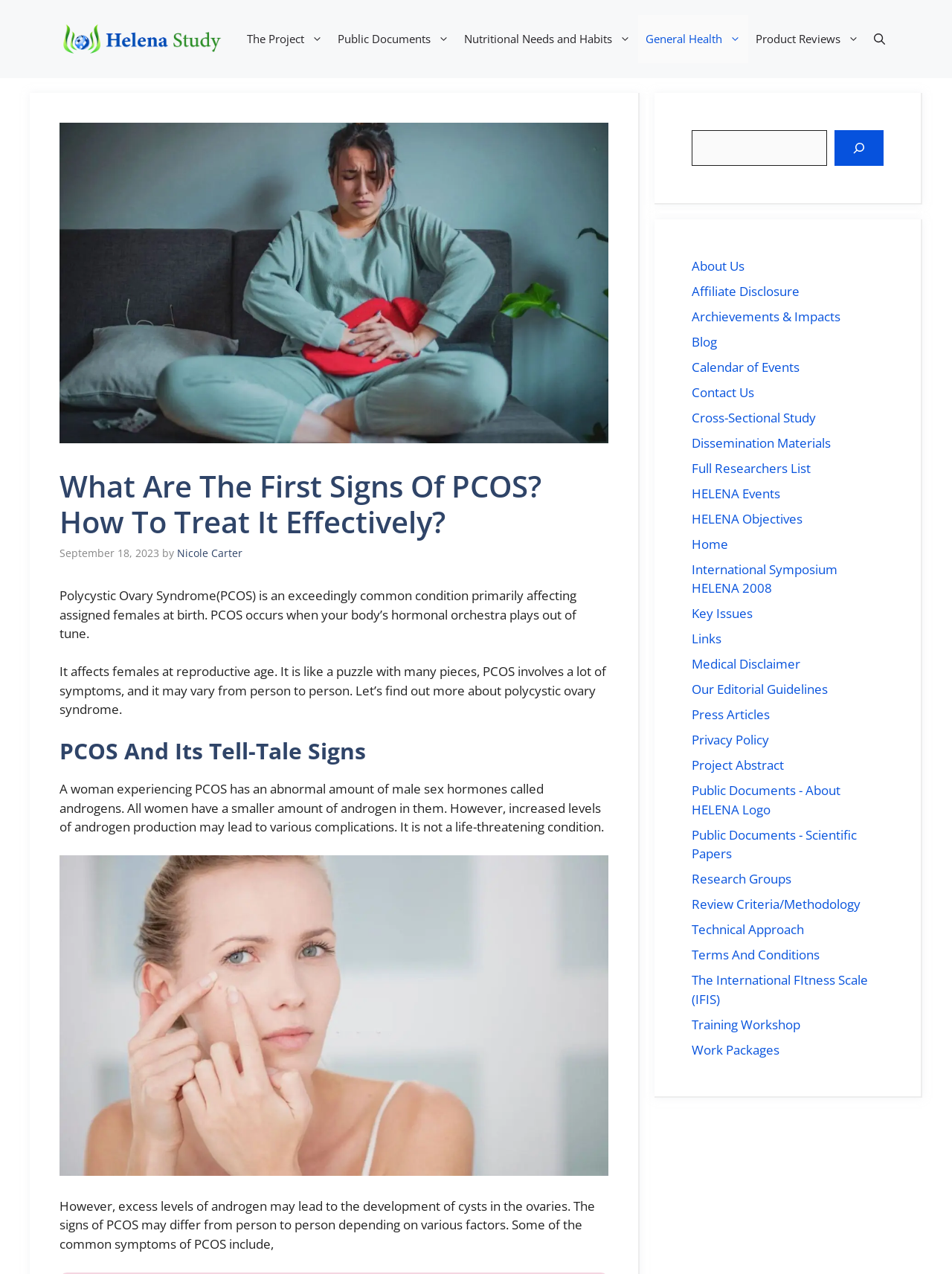Please identify the bounding box coordinates of the area that needs to be clicked to fulfill the following instruction: "Read about the project."

[0.252, 0.012, 0.347, 0.05]